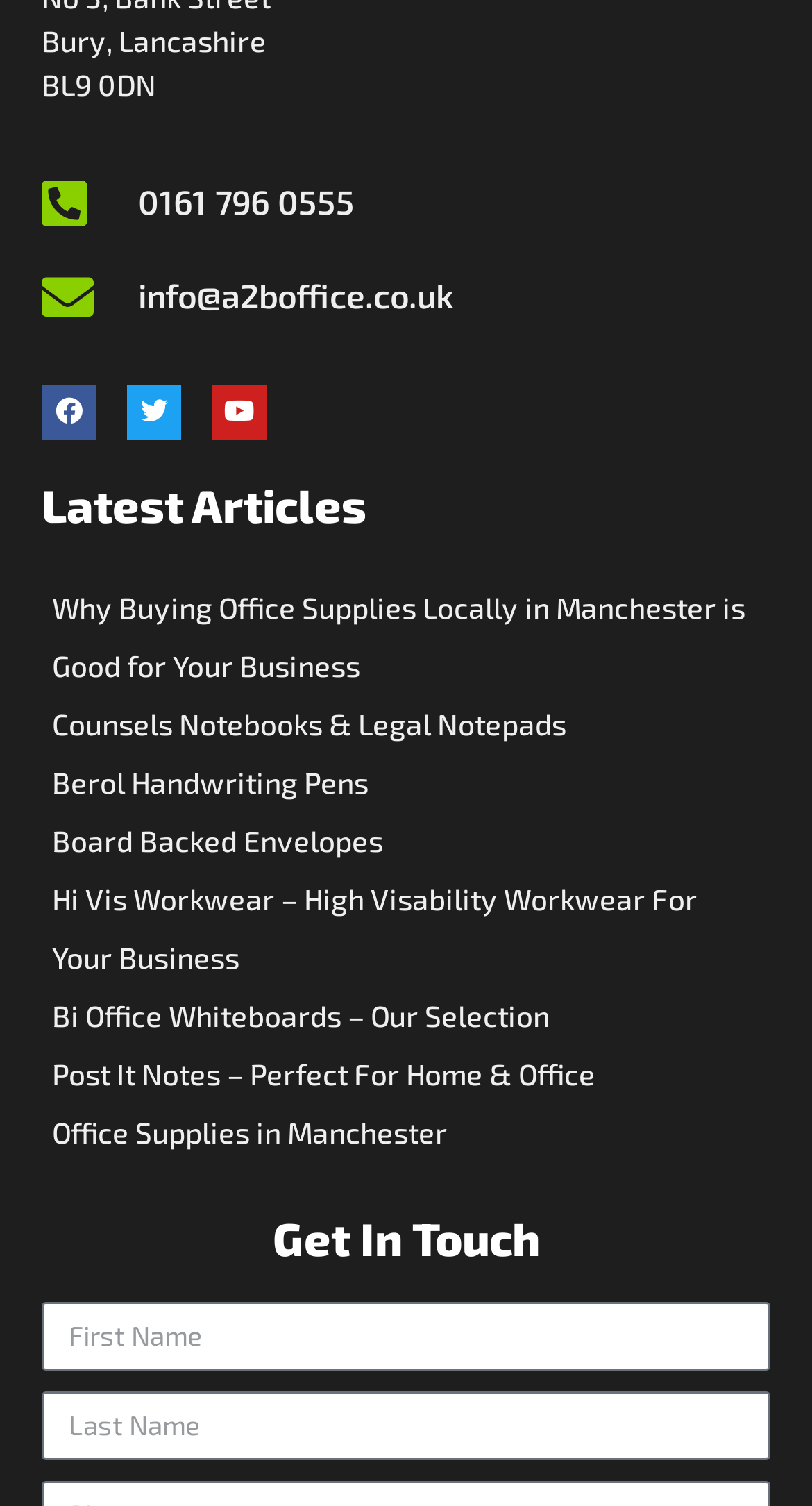Please identify the bounding box coordinates of the element's region that needs to be clicked to fulfill the following instruction: "Read the article about buying office supplies locally". The bounding box coordinates should consist of four float numbers between 0 and 1, i.e., [left, top, right, bottom].

[0.064, 0.391, 0.918, 0.454]